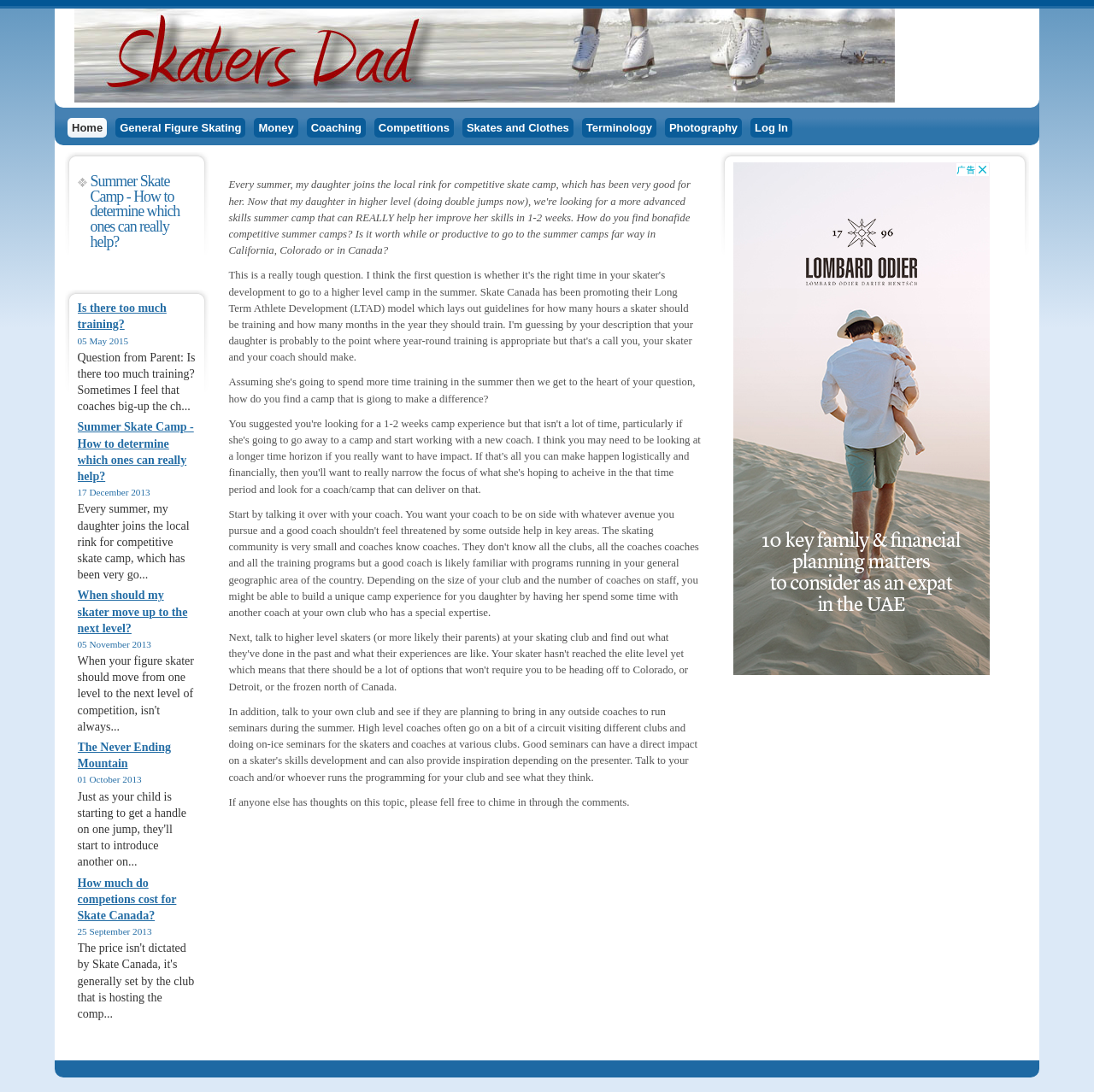Pinpoint the bounding box coordinates of the clickable element needed to complete the instruction: "Click on the 'Summer Skate Camp - How to determine which ones can really help?' link". The coordinates should be provided as four float numbers between 0 and 1: [left, top, right, bottom].

[0.082, 0.158, 0.164, 0.229]